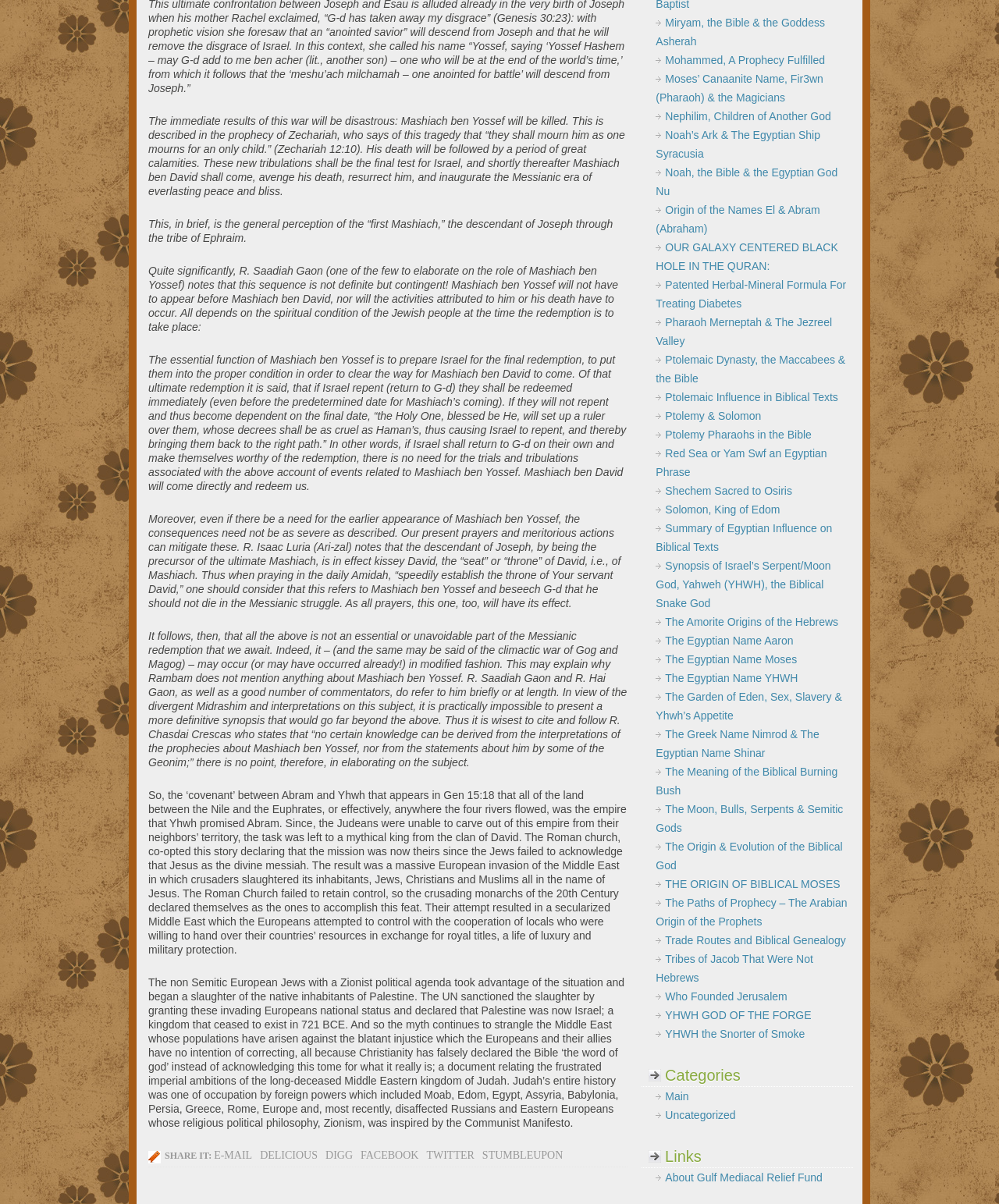Look at the image and answer the question in detail:
What is the significance of the 'covenant' between Abram and Yhwh?

The 'covenant' between Abram and Yhwh, as mentioned in Gen 15:18, is a promise of land, specifically the empire that Yhwh promised Abram, which includes the area between the Nile and the Euphrates.